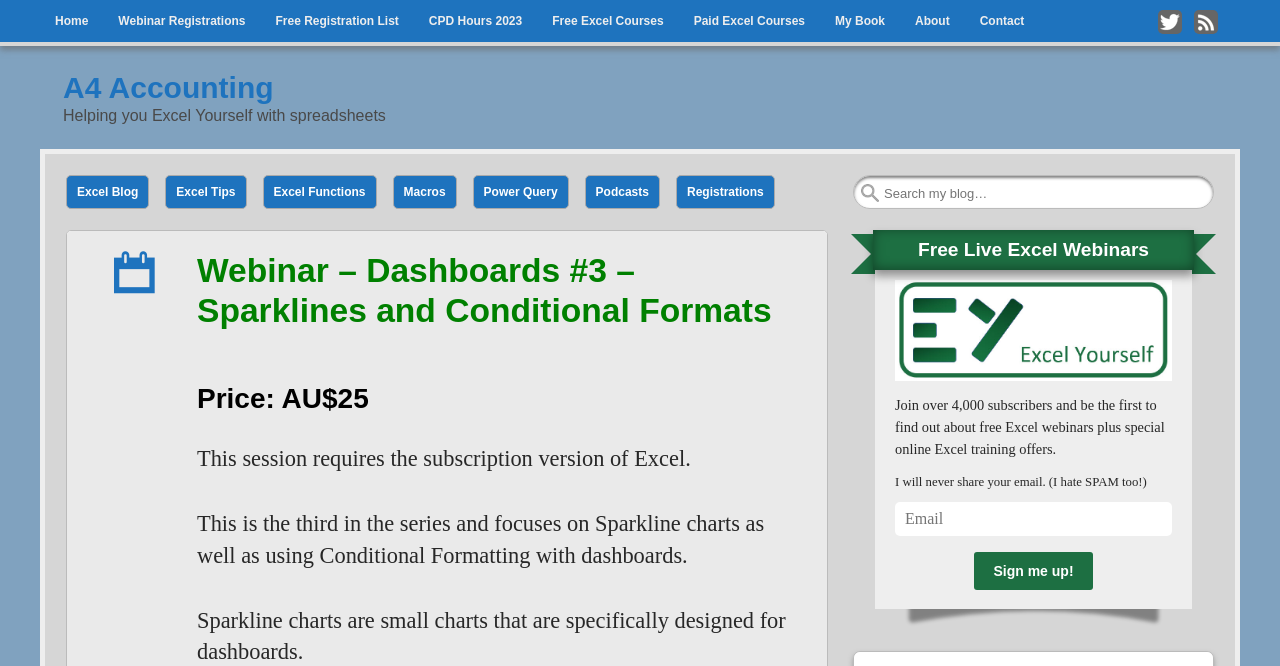Please specify the bounding box coordinates of the clickable section necessary to execute the following command: "Search for Excel tips".

[0.666, 0.263, 0.948, 0.314]